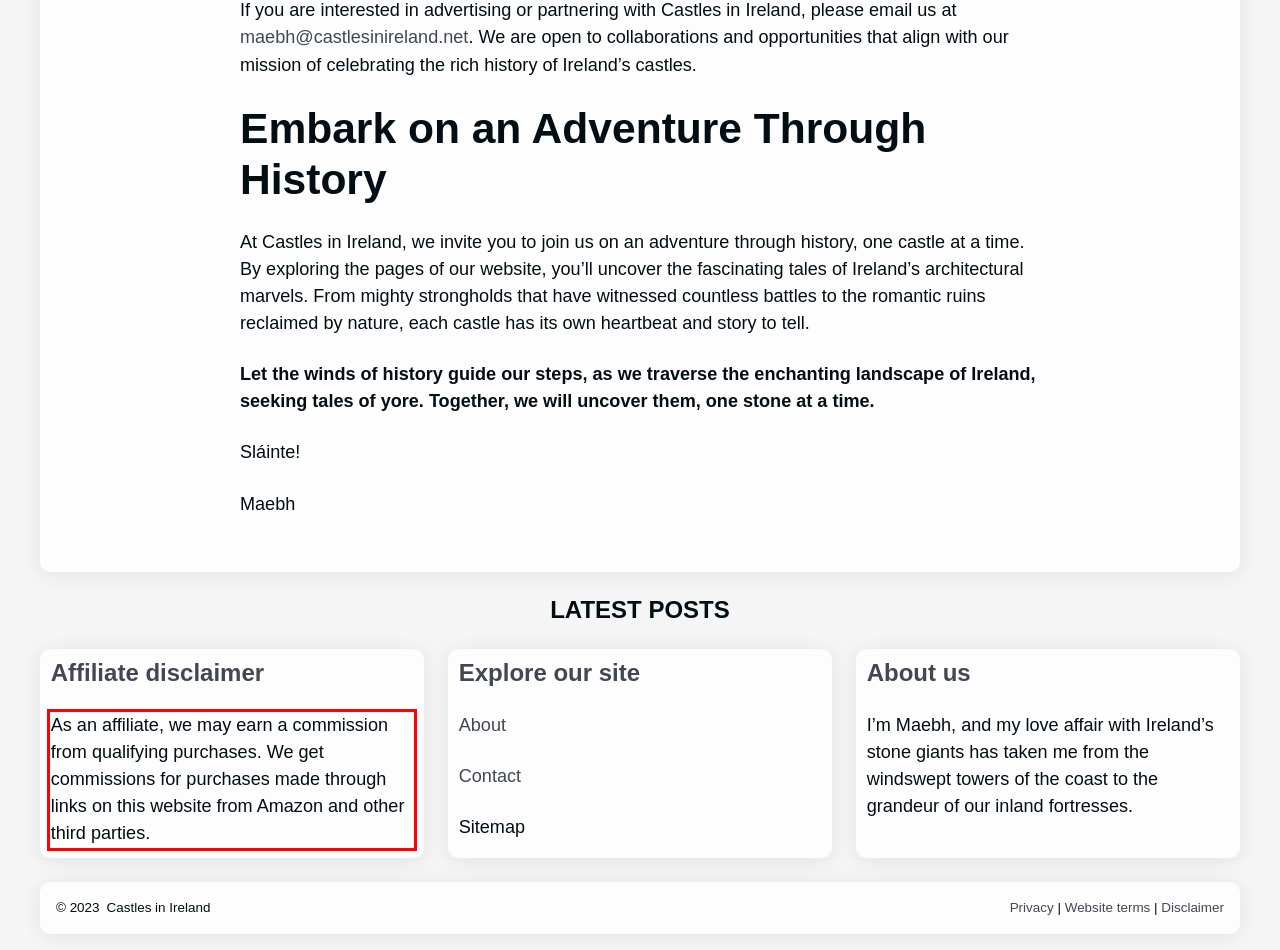Identify and extract the text within the red rectangle in the screenshot of the webpage.

As an affiliate, we may earn a commission from qualifying purchases. We get commissions for purchases made through links on this website from Amazon and other third parties.